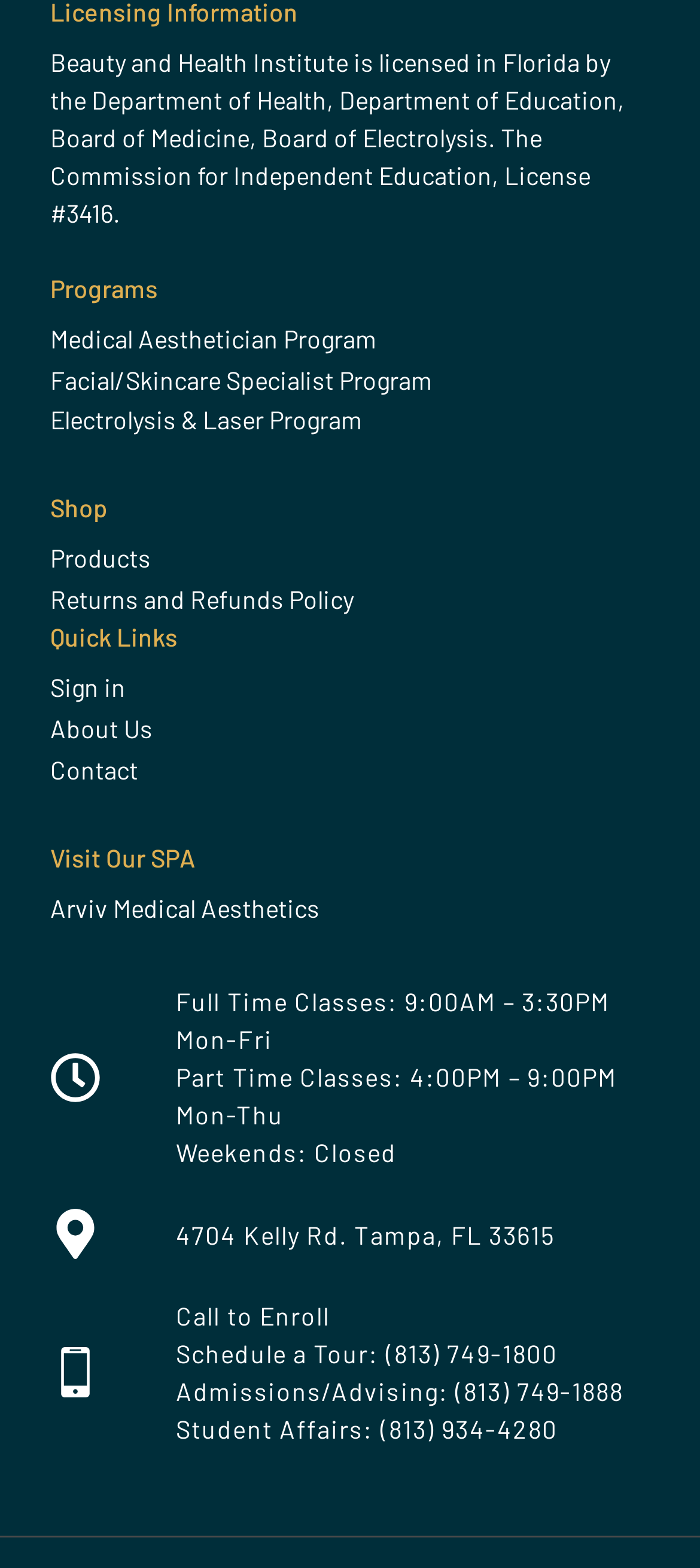What is the name of the program that includes electrolysis?
Offer a detailed and full explanation in response to the question.

The name of the program that includes electrolysis can be found in the link element, which is located under the 'Programs' heading. The link element states 'Electrolysis & Laser Program'.